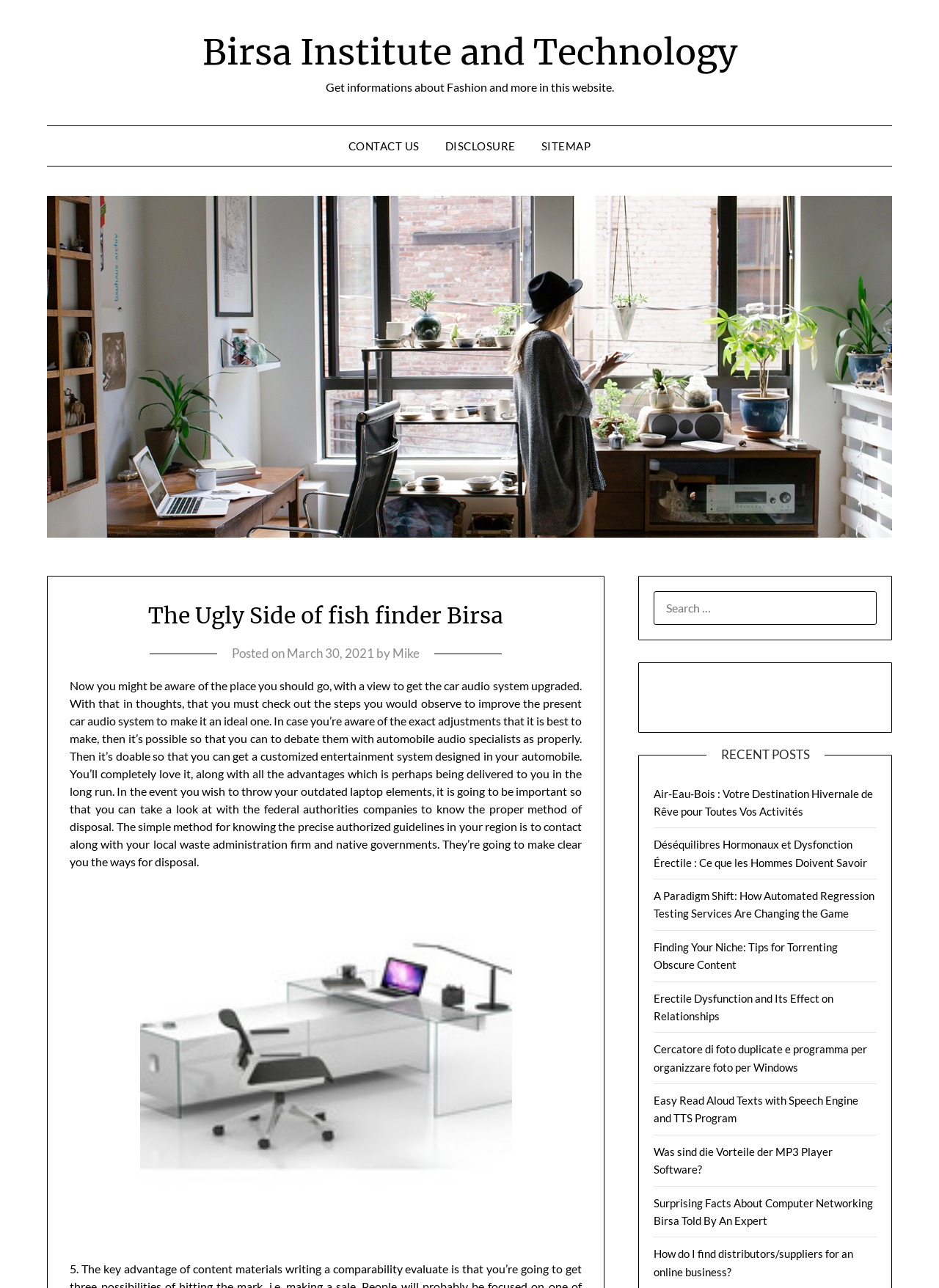Analyze the image and deliver a detailed answer to the question: What is the topic of the first recent post?

The first recent post is listed at the bottom of the webpage, and its title is 'Air-Eau-Bois : Votre Destination Hivernale de Rêve pour Toutes Vos Activités'. This suggests that the topic of the post is related to Air-Eau-Bois.